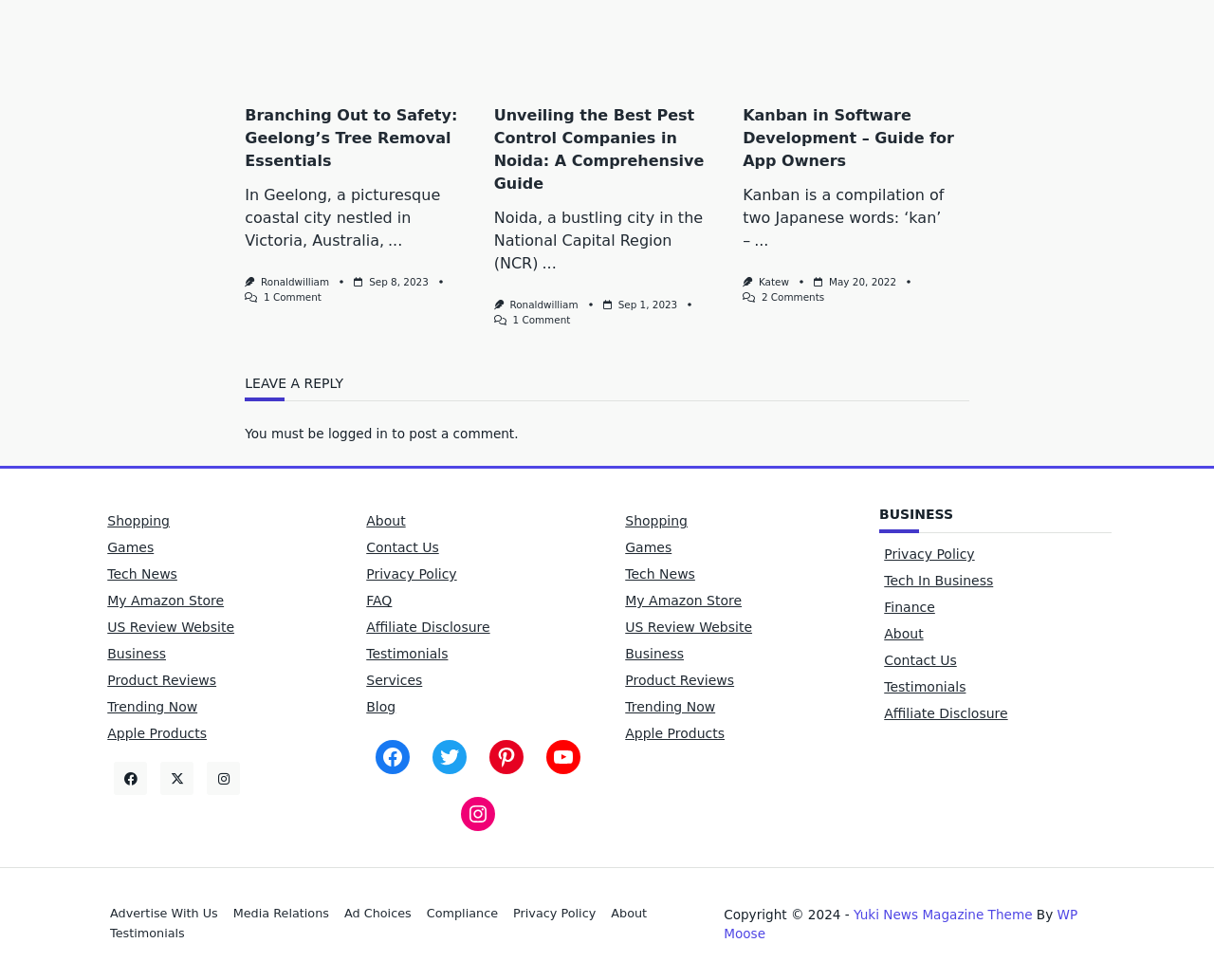Given the description "Advertise With Us", determine the bounding box of the corresponding UI element.

[0.084, 0.923, 0.186, 0.943]